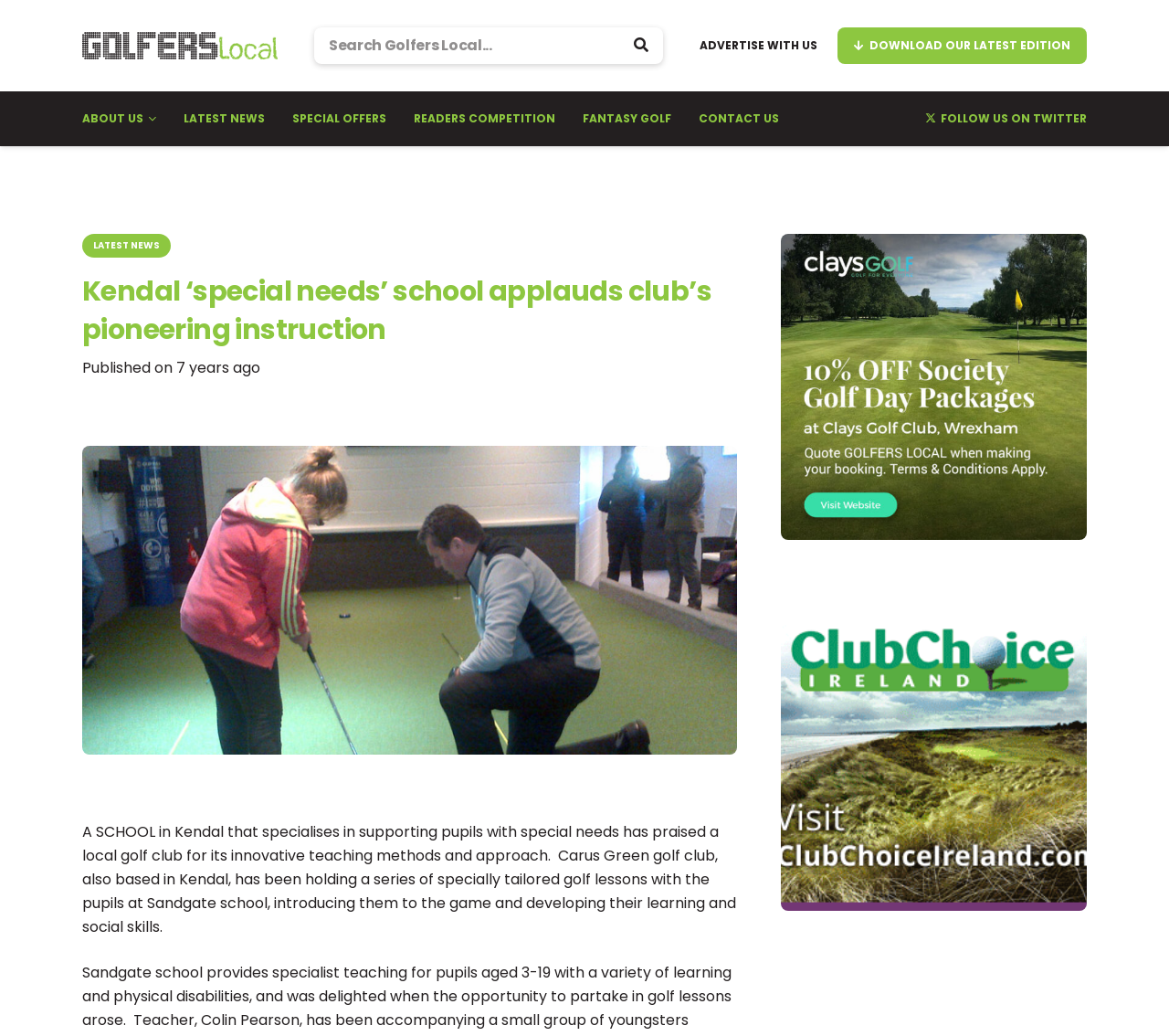Point out the bounding box coordinates of the section to click in order to follow this instruction: "Visit the ABOUT US page".

[0.059, 0.093, 0.145, 0.137]